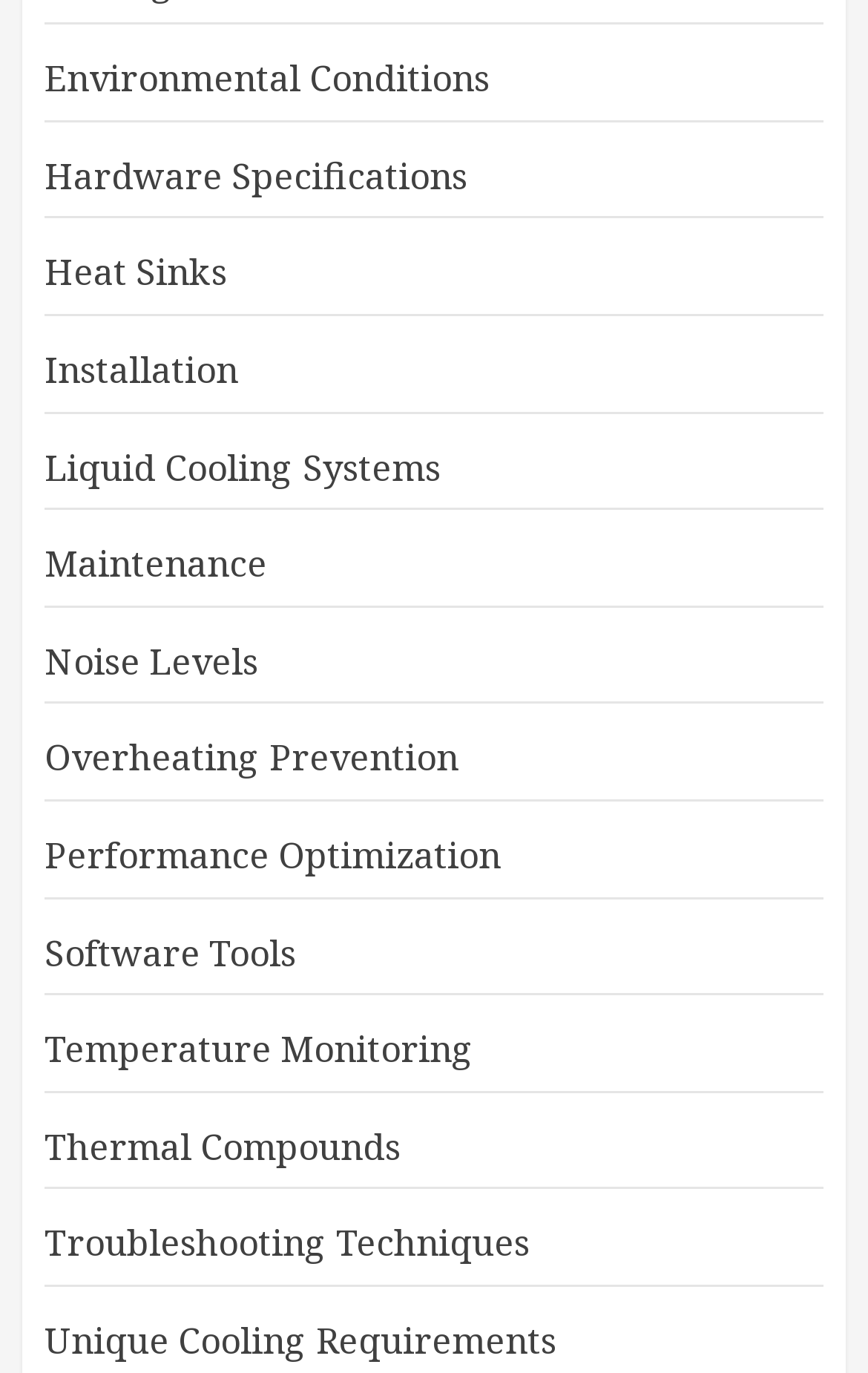Using the provided element description: "Unique Cooling Requirements", determine the bounding box coordinates of the corresponding UI element in the screenshot.

[0.051, 0.958, 0.641, 0.995]